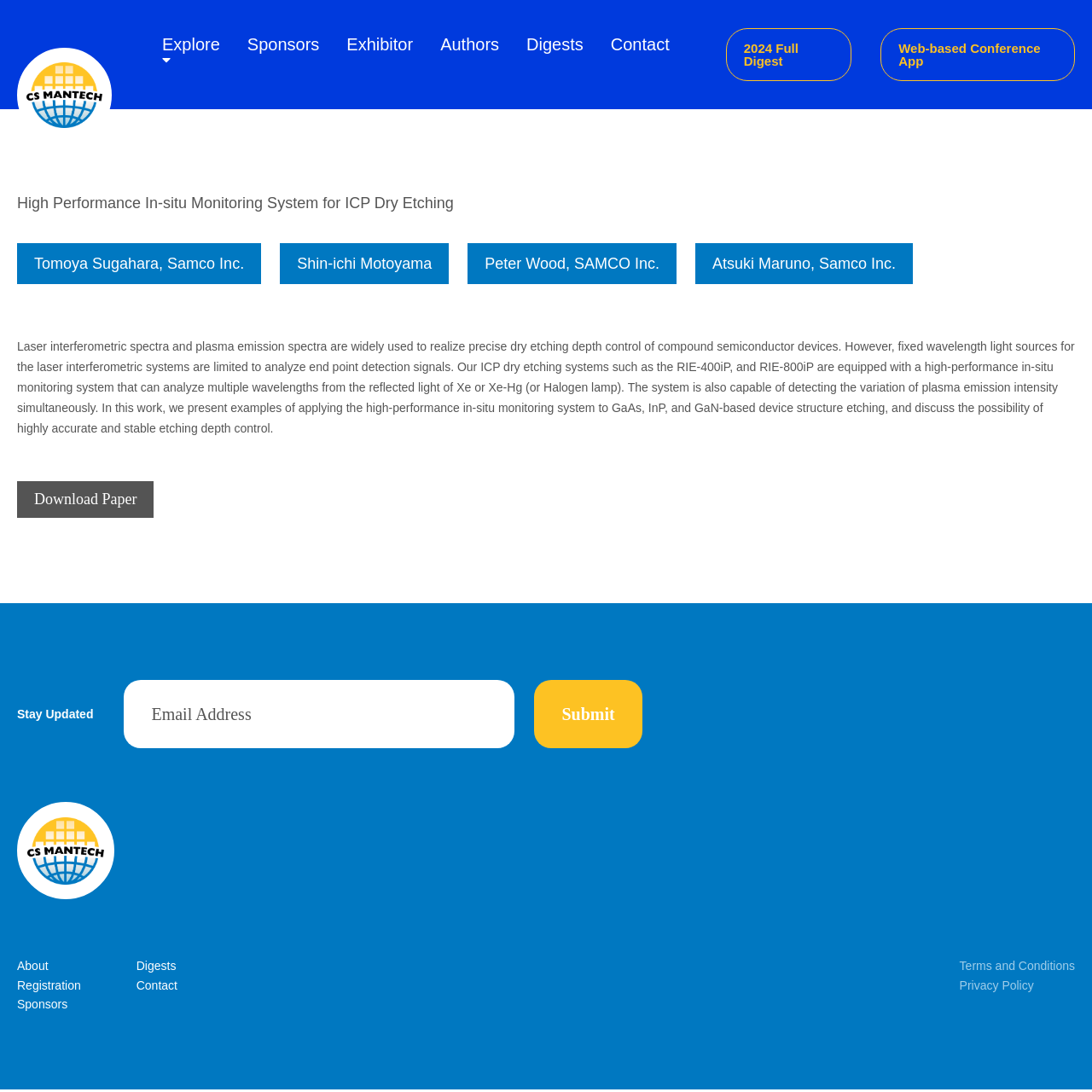Respond with a single word or phrase:
What is the name of the author on the left?

Tomoya Sugahara